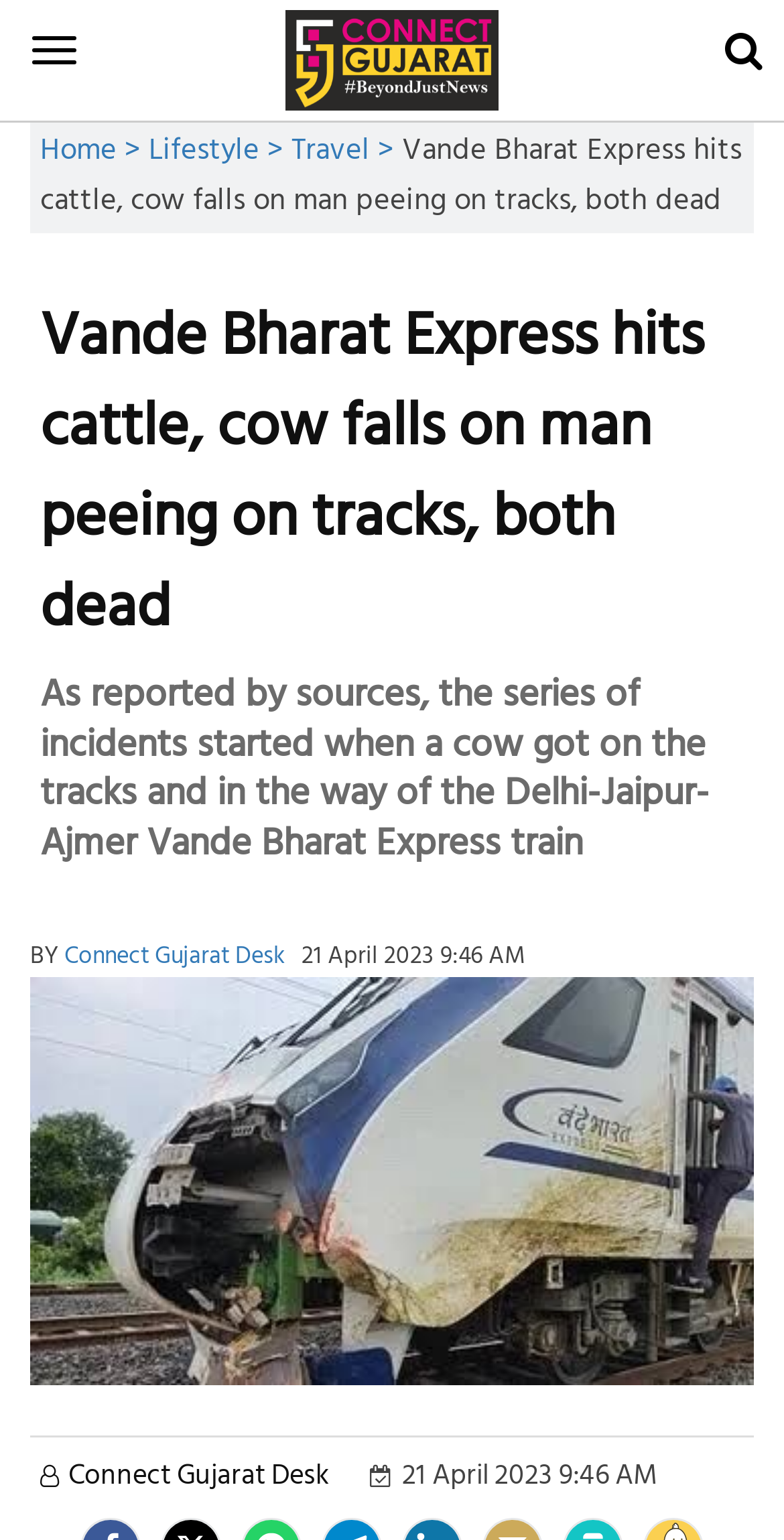Please find the bounding box coordinates in the format (top-left x, top-left y, bottom-right x, bottom-right y) for the given element description. Ensure the coordinates are floating point numbers between 0 and 1. Description: aria-label="search" title="search here"

[0.897, 0.005, 1.0, 0.057]